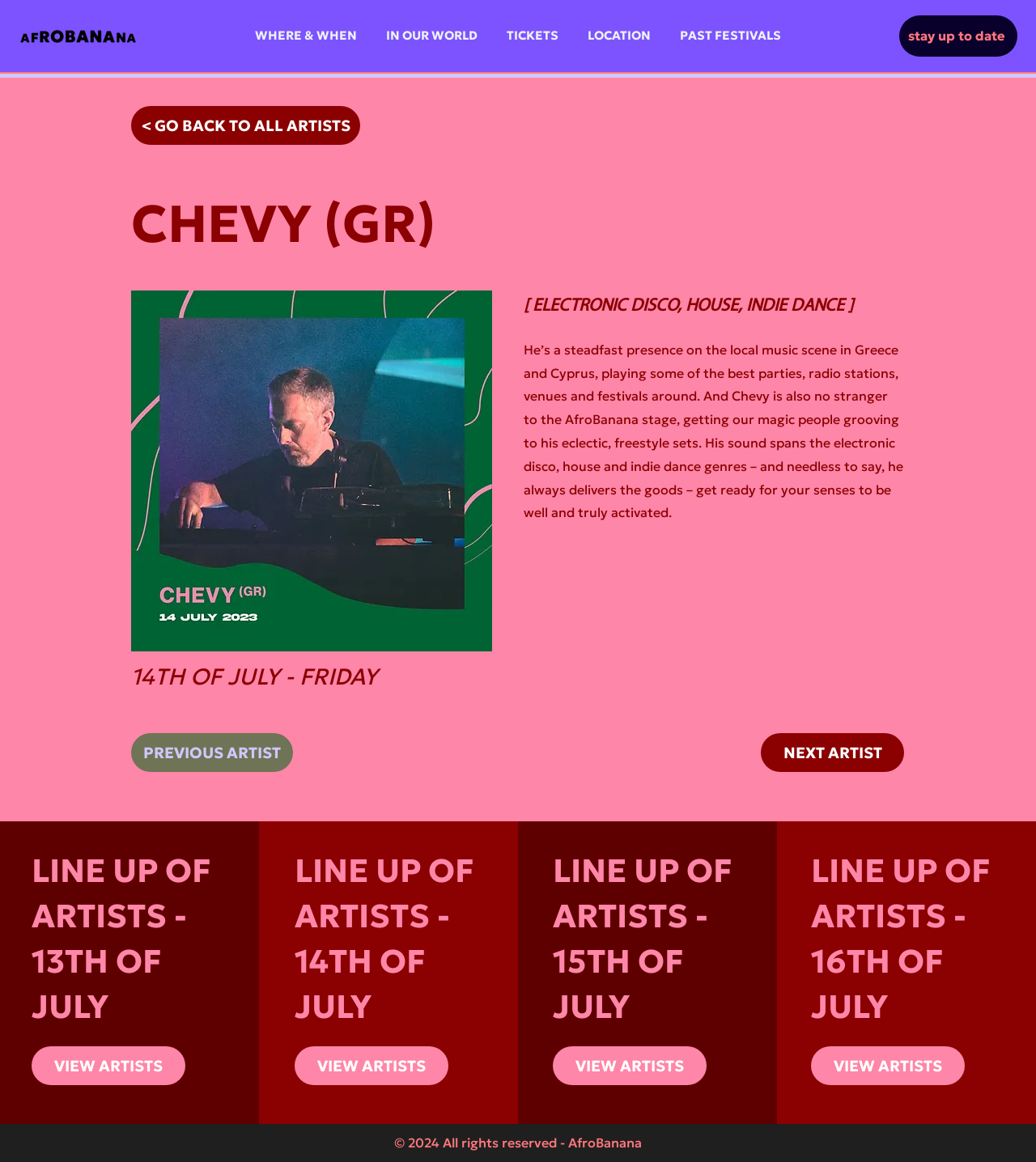Highlight the bounding box coordinates of the element you need to click to perform the following instruction: "go to tickets page."

[0.475, 0.013, 0.553, 0.048]